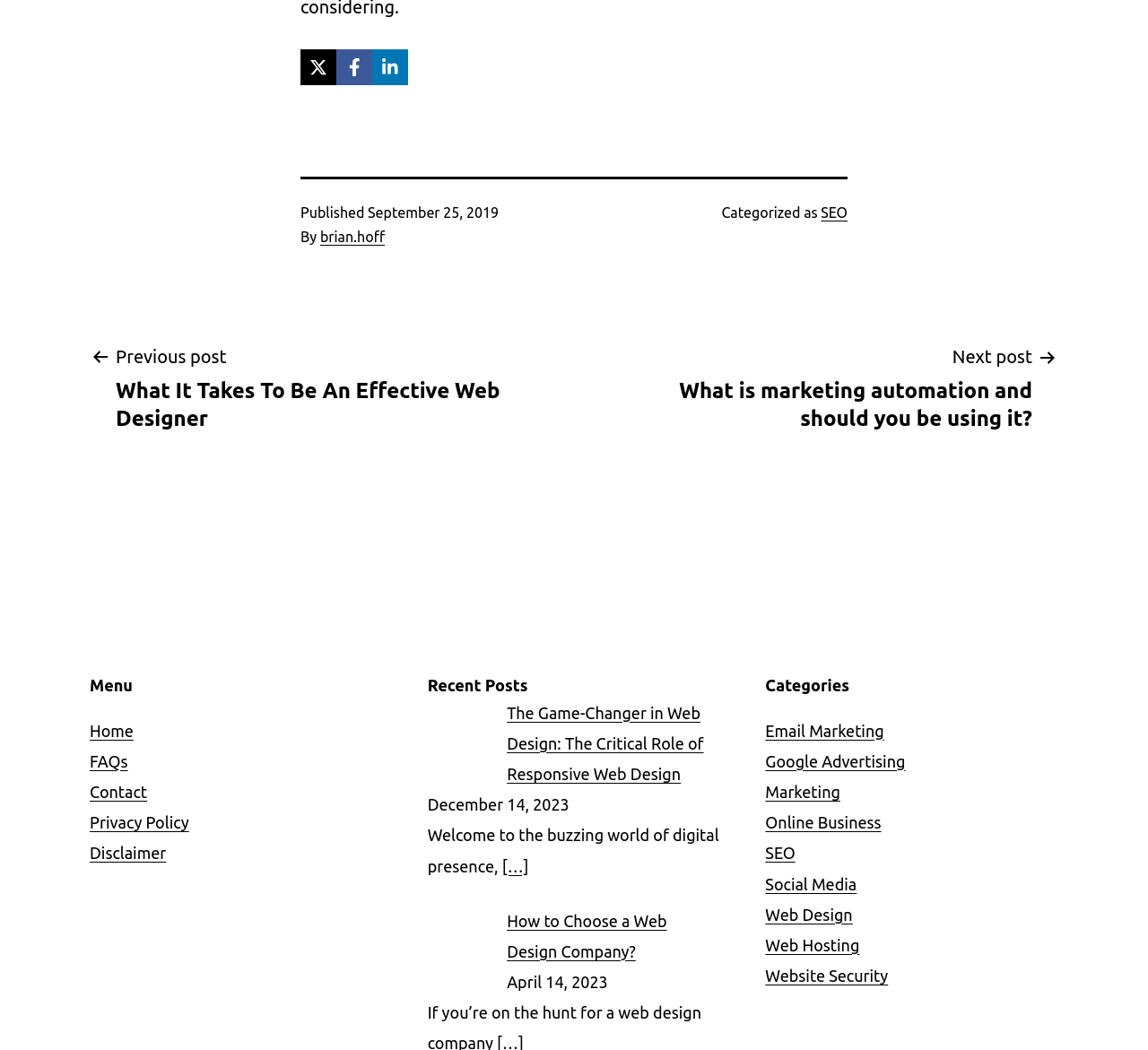How many social media links are available?
Give a one-word or short-phrase answer derived from the screenshot.

3